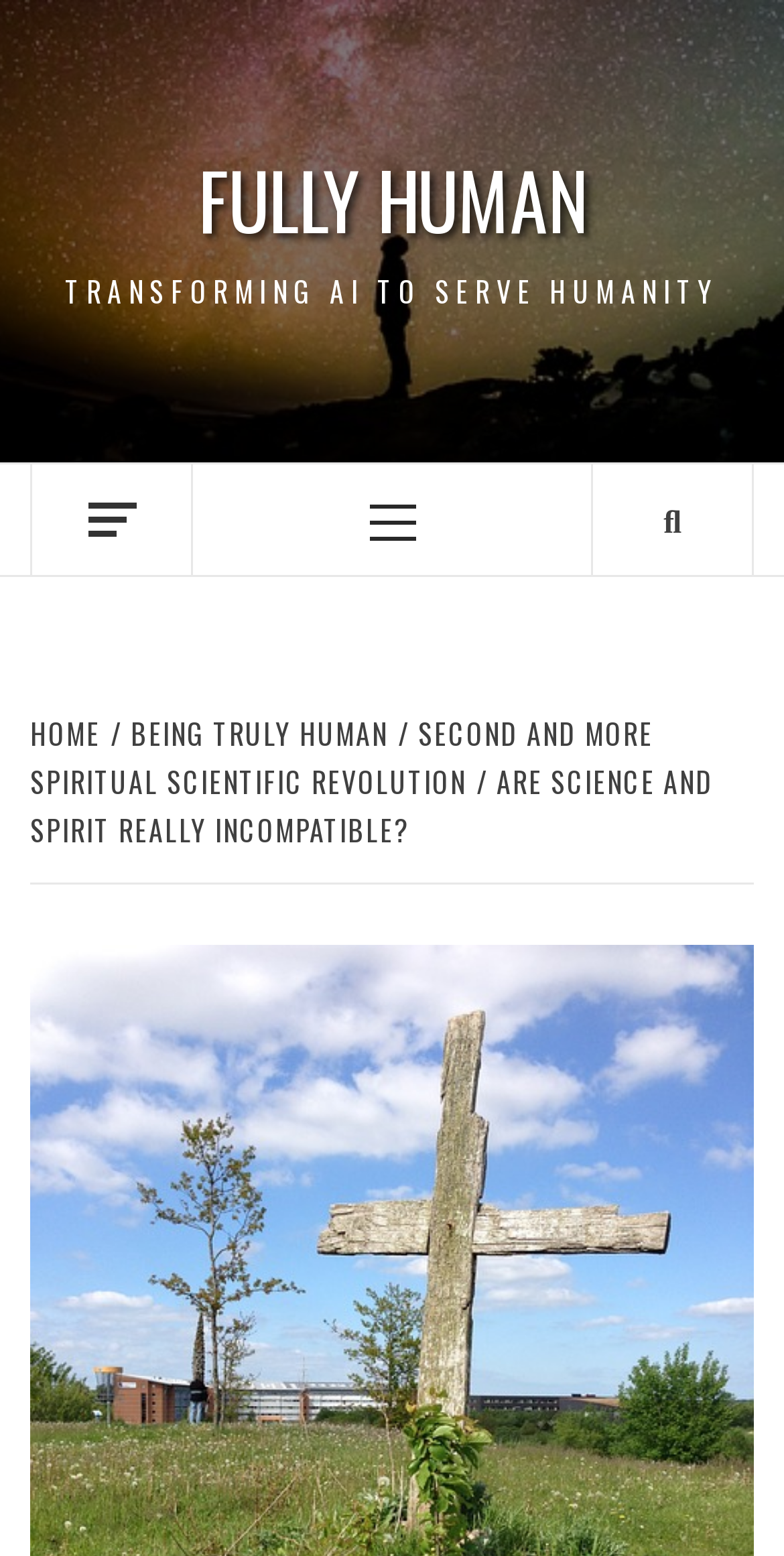Using the provided description: "Being Truly Human", find the bounding box coordinates of the corresponding UI element. The output should be four float numbers between 0 and 1, in the format [left, top, right, bottom].

[0.141, 0.458, 0.508, 0.485]